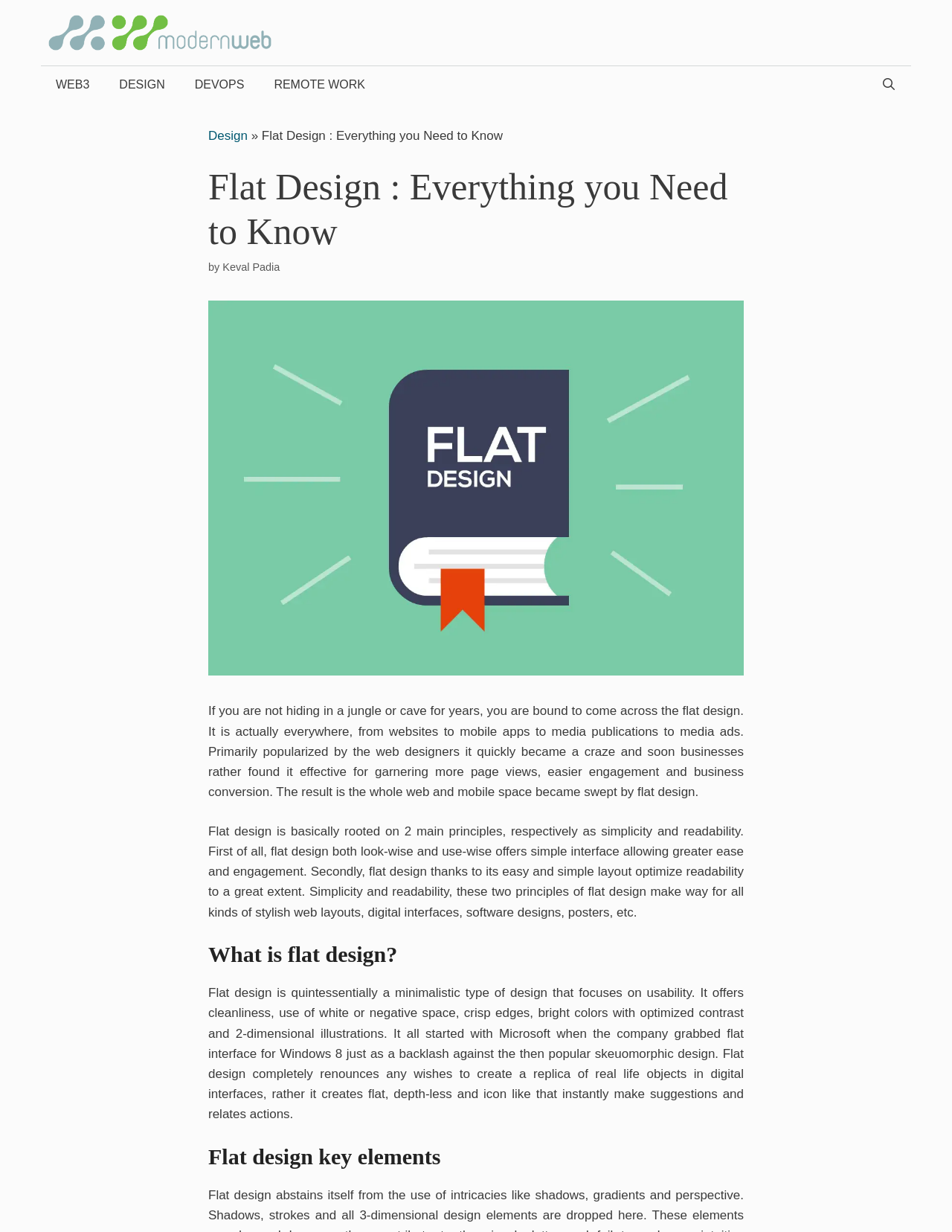What is the characteristic of flat design in terms of illustrations?
Based on the visual, give a brief answer using one word or a short phrase.

2-dimensional